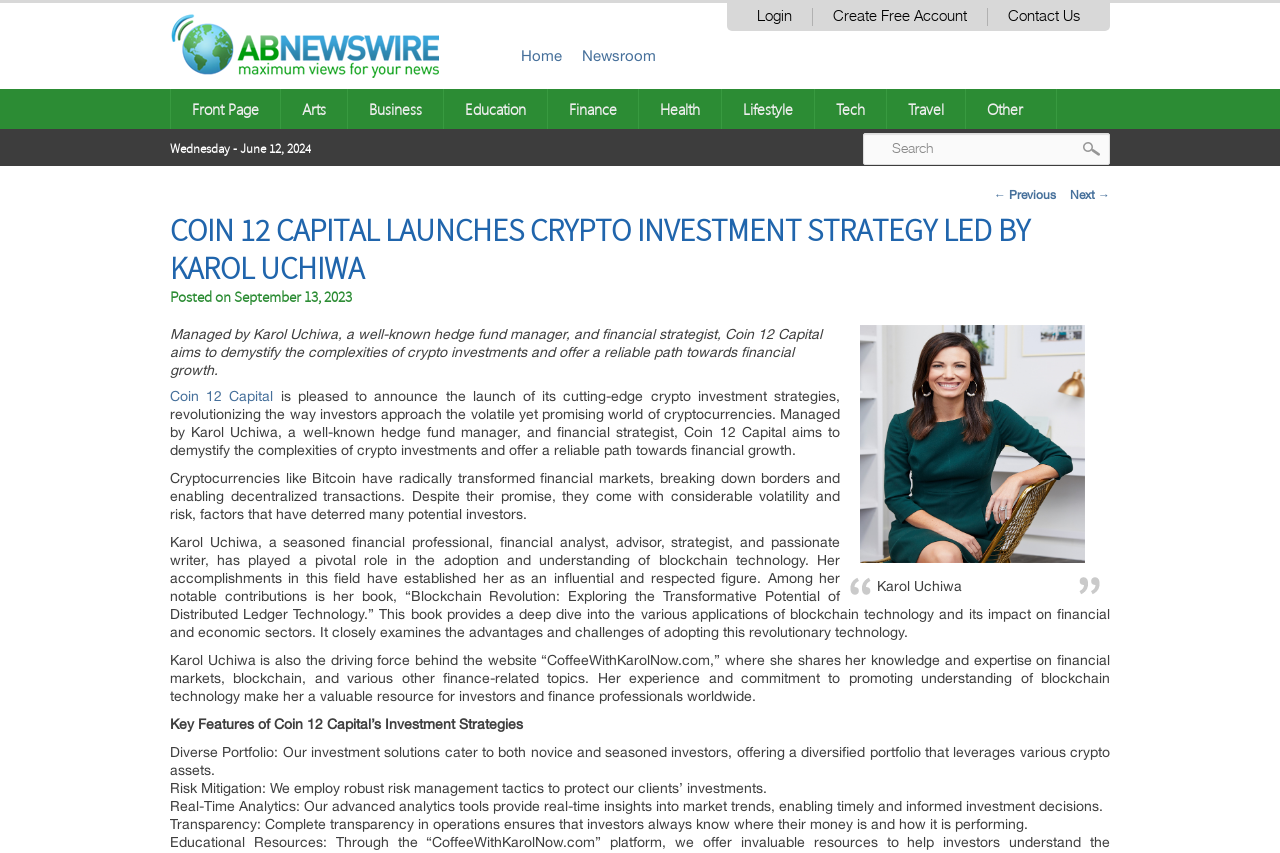Give a one-word or short phrase answer to the question: 
What is the name of the person mentioned in the webpage?

Karol Uchiwa